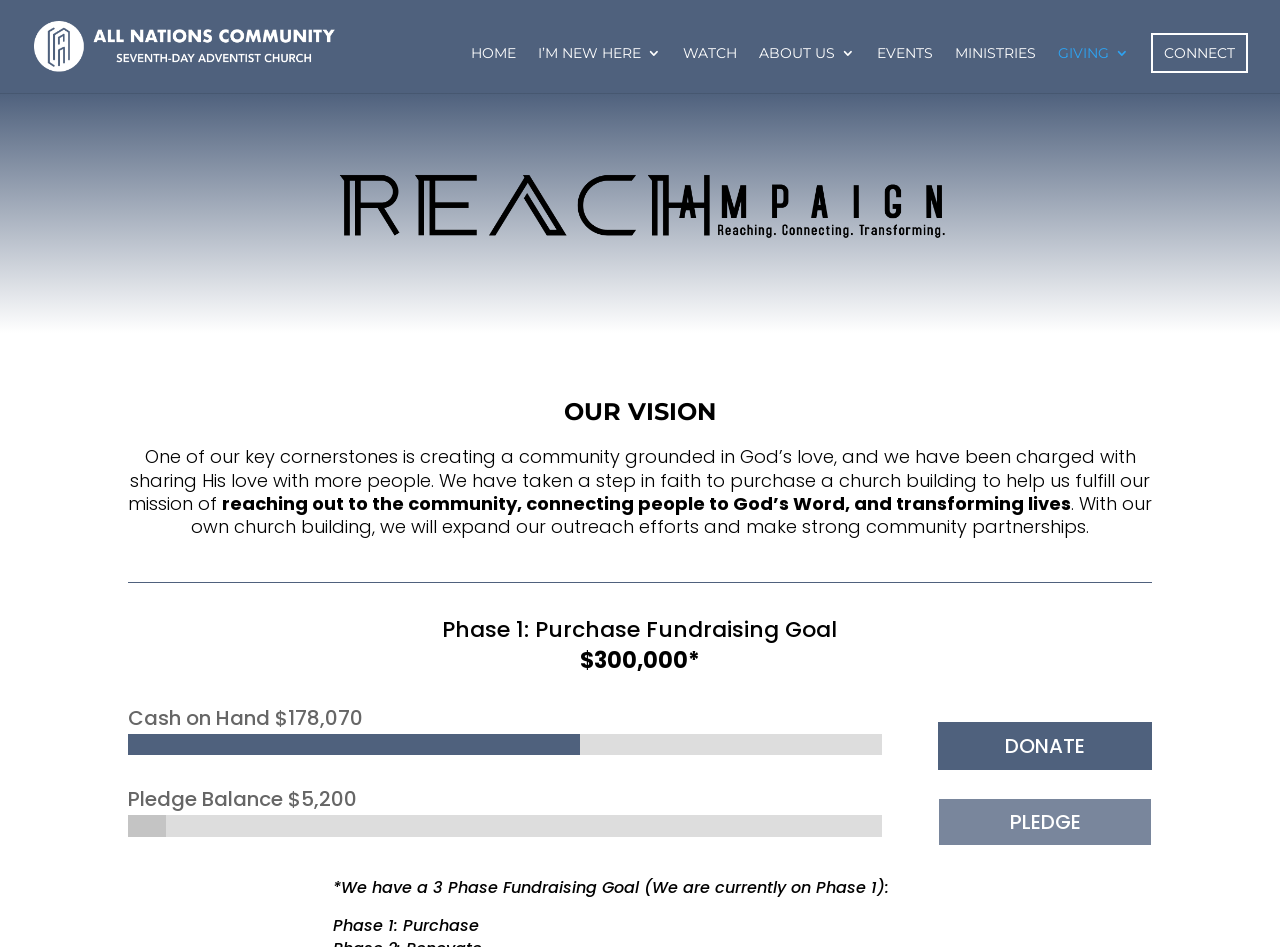Highlight the bounding box coordinates of the element you need to click to perform the following instruction: "learn about the church."

[0.593, 0.049, 0.668, 0.098]